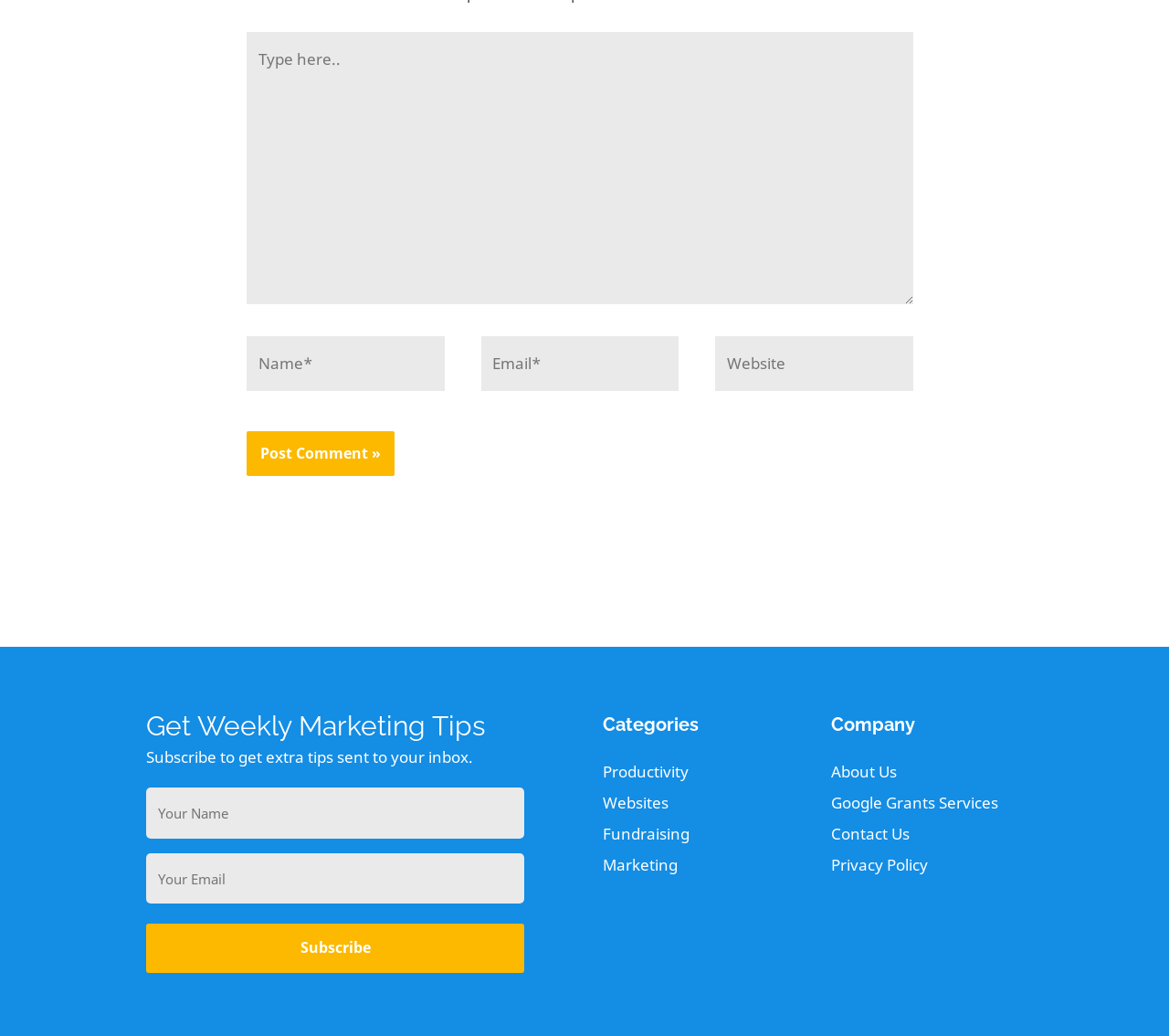Using the provided description: "About Us", find the bounding box coordinates of the corresponding UI element. The output should be four float numbers between 0 and 1, in the format [left, top, right, bottom].

[0.711, 0.735, 0.767, 0.755]